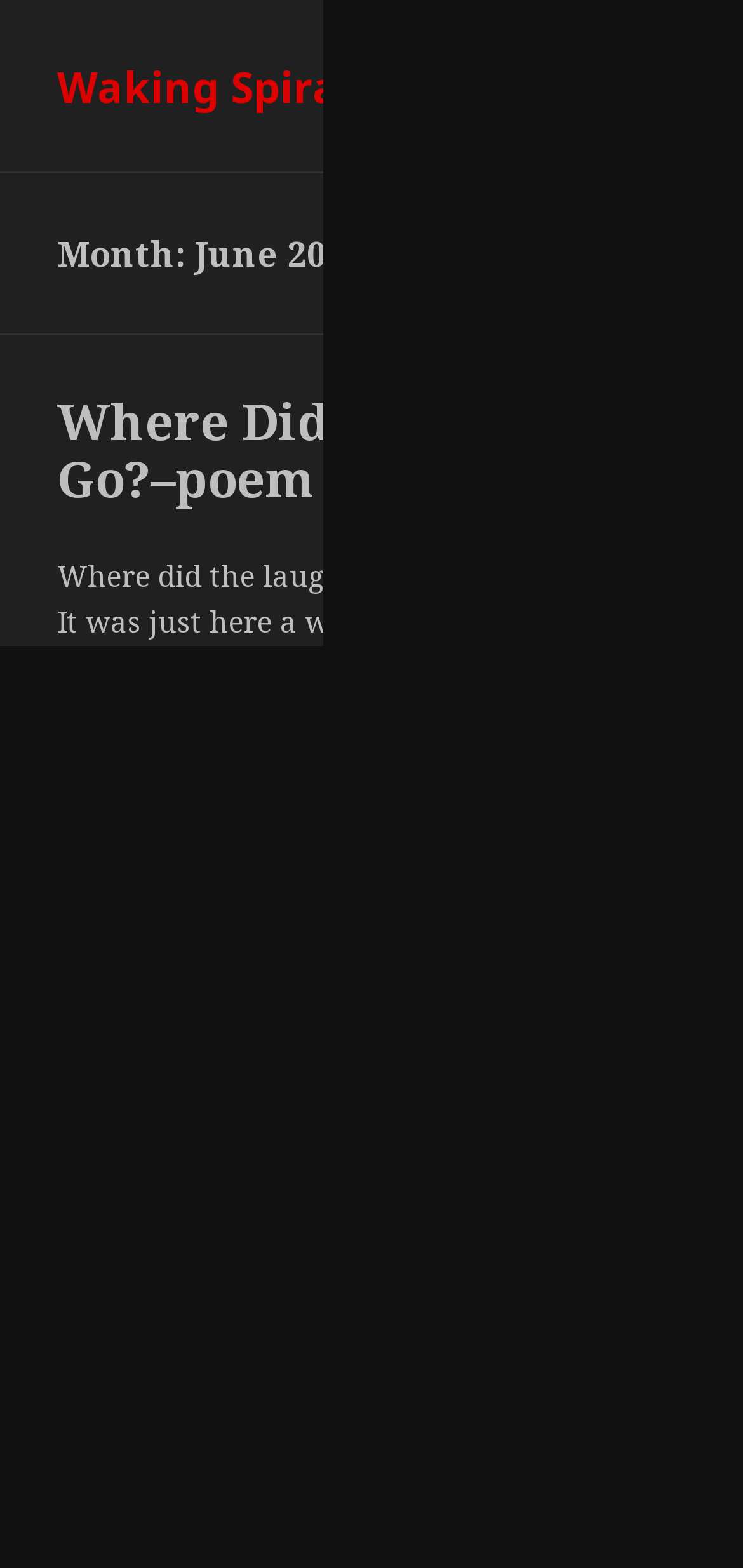By analyzing the image, answer the following question with a detailed response: What is the name of the reading mentioned in the webpage?

The name of the reading can be found in the heading element with the text 'Wheel of Fortune Reading'. This heading is a child element of the article element, which contains the content of the reading.